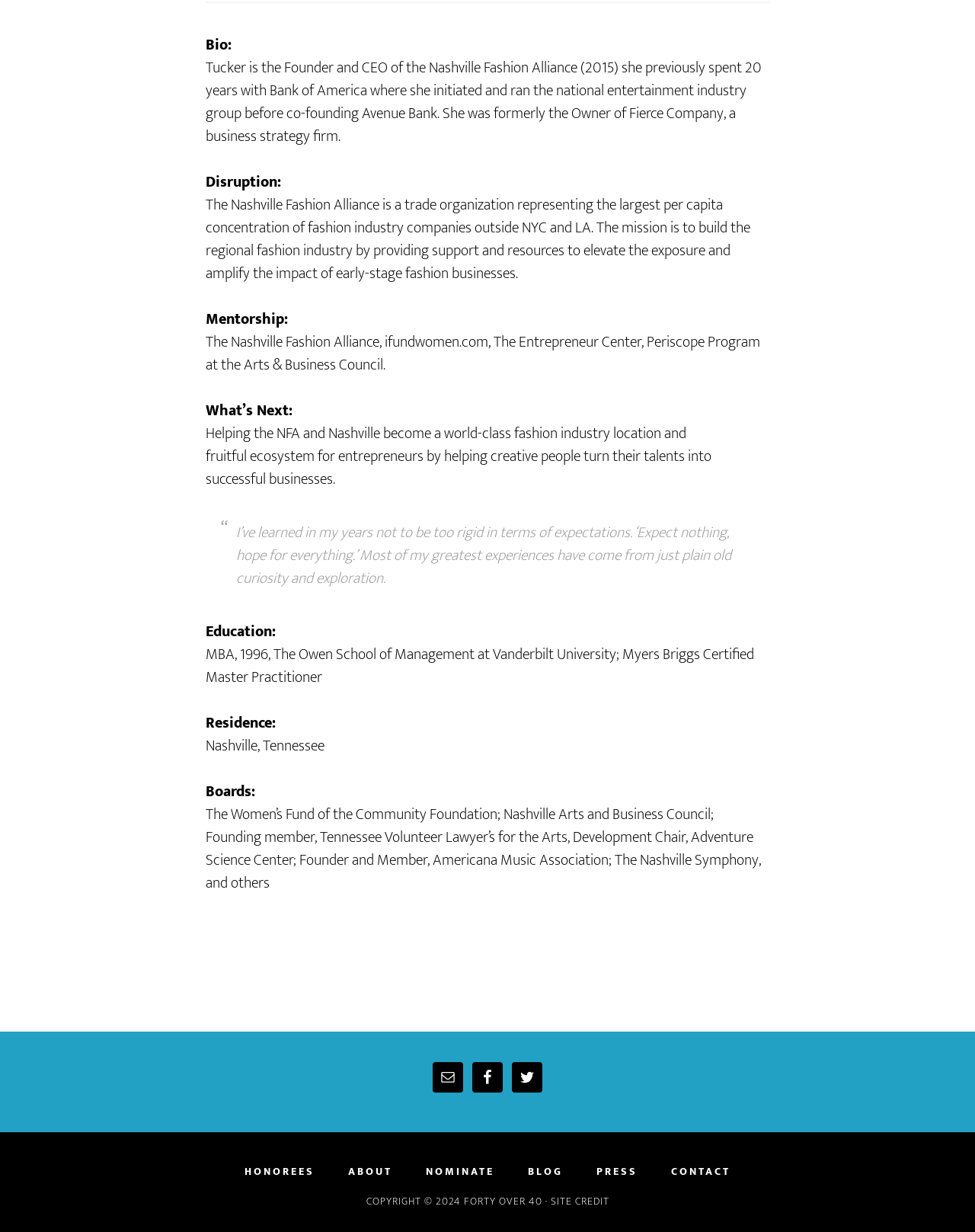Identify the bounding box for the described UI element: "Site Credit".

[0.564, 0.968, 0.625, 0.982]